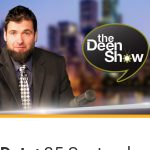Capture every detail in the image and describe it fully.

The image features a host from "The Deen Show," a program focused on discussing various aspects of Islam and lifestyle topics. The host is presented in a formal attire, complete with a tie and beard, signifying a professional yet approachable demeanor. He is set against a backdrop that appears to reflect a studio environment, underscoring the show's production value. 

Above the host, there is a speech bubble that prominently displays the show's name, "the Deen Show," which emphasizes its branding. The image is also associated with a date, "25 September 2016," indicating when this particular episode or segment aired, providing context for viewers interested in the show's timeline. The combination of elements suggests an engaging and informative episode likely centered around personal stories, discussions on spirituality, and guidance based on Islamic teachings.